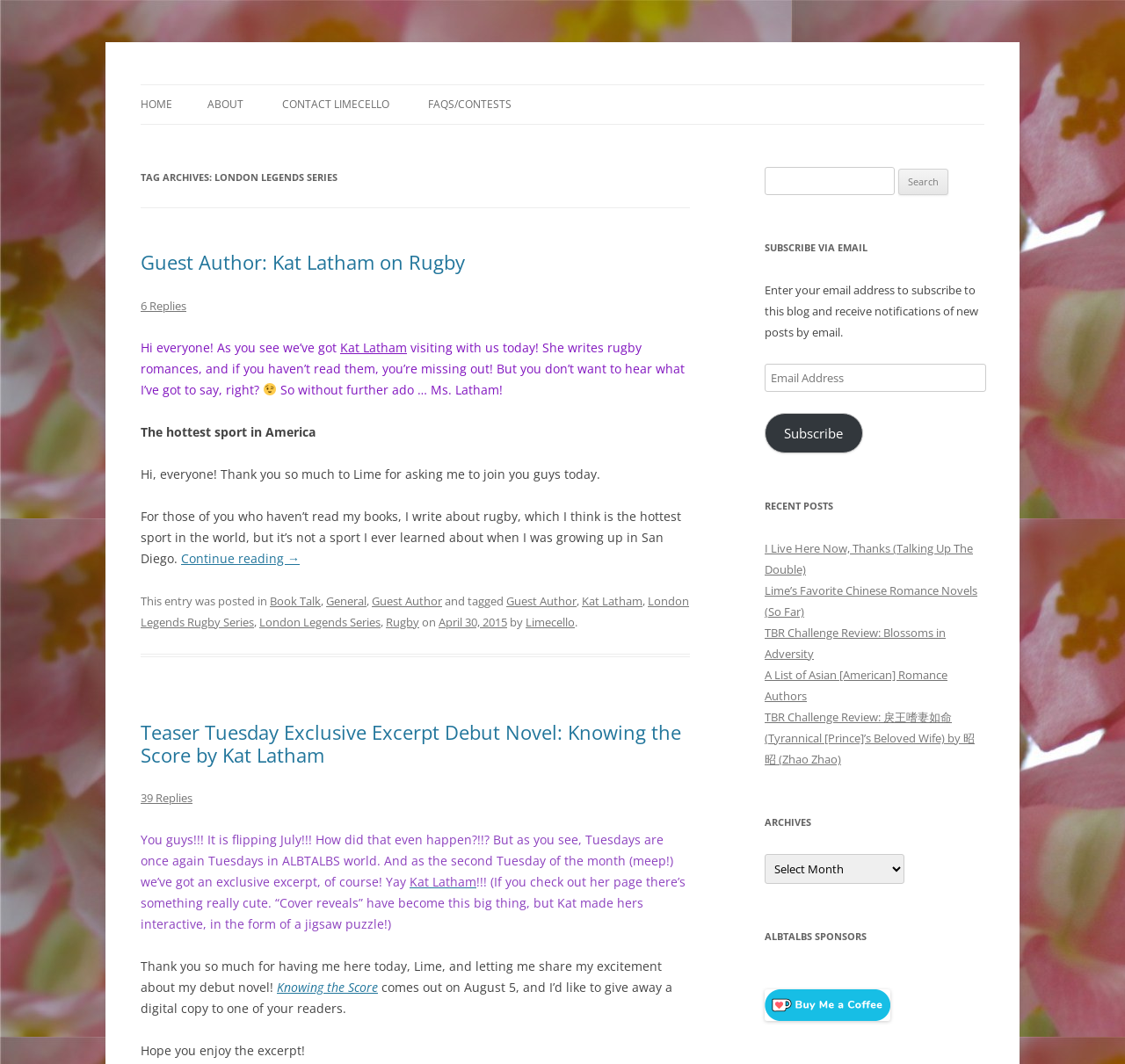Please provide the bounding box coordinates for the element that needs to be clicked to perform the following instruction: "Search for something". The coordinates should be given as four float numbers between 0 and 1, i.e., [left, top, right, bottom].

[0.68, 0.157, 0.795, 0.184]